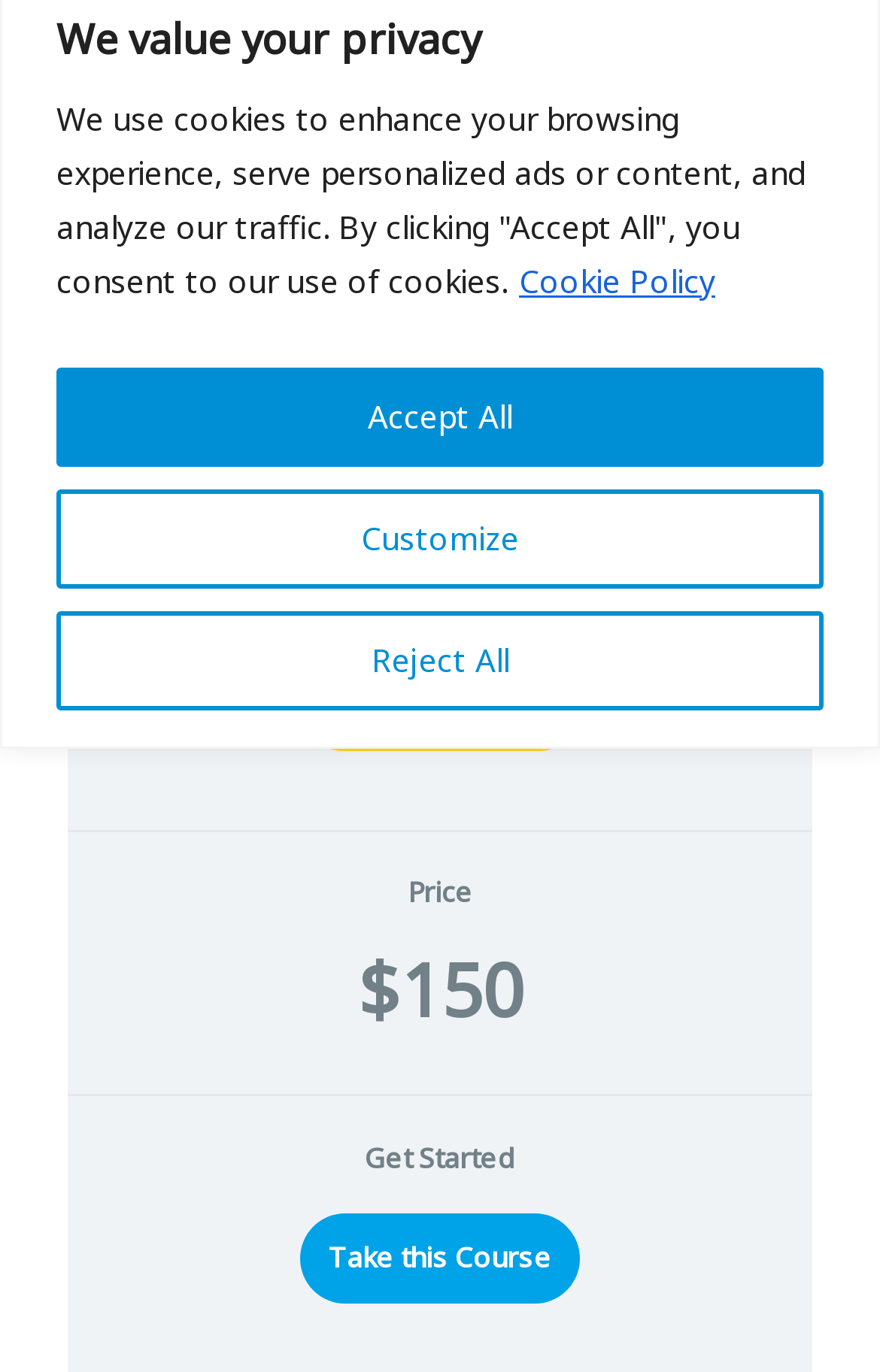Extract the bounding box of the UI element described as: "Take this Course".

[0.342, 0.884, 0.658, 0.95]